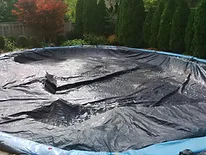Thoroughly describe what you see in the image.

The image depicts an above-ground swimming pool that is in the process of being closed for the season. The pool, round in shape, is covered with a black tarp that has multiple folds and creases, indicating a careful but temporary covering to protect it from debris and weather conditions. Surrounding the pool, you can see a well-kept backyard with lush greenery, including tall shrubs and some colorful foliage visible in the background, suggesting a serene outdoor environment. This image relates to the services provided by Pinnacle Pool, which emphasizes a professional approach to pool closing, ensuring peace of mind for homeowners as they prepare their pools for winter. The tranquility of the setting enhances the notion of relaxation and care for one’s outdoor space during the off-season.